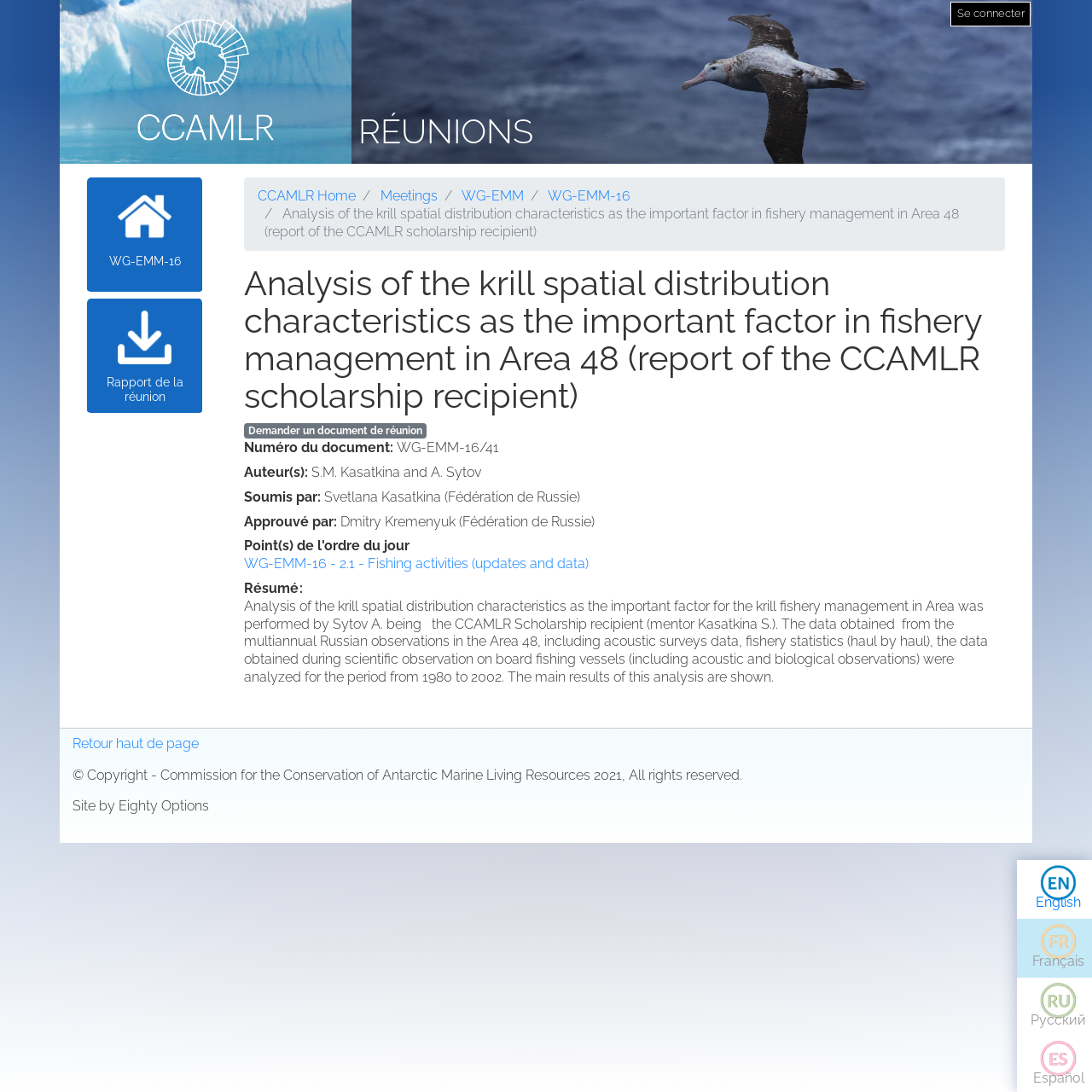Provide the bounding box coordinates for the UI element described in this sentence: "Rapport de la réunion". The coordinates should be four float values between 0 and 1, i.e., [left, top, right, bottom].

[0.08, 0.273, 0.185, 0.378]